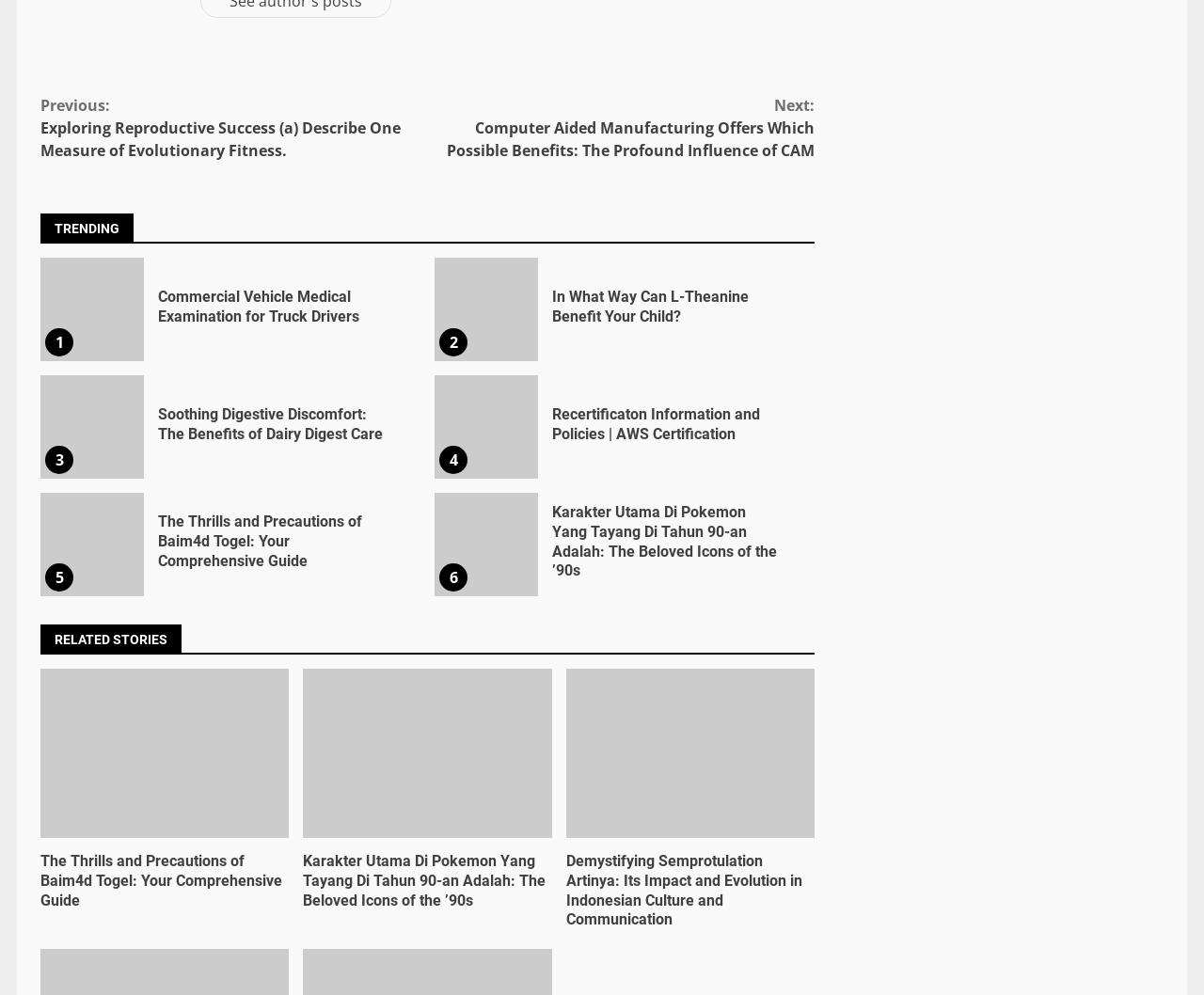Answer in one word or a short phrase: 
What is the title of the first trending article?

Commercial Vehicle Medical Examination for Truck Drivers